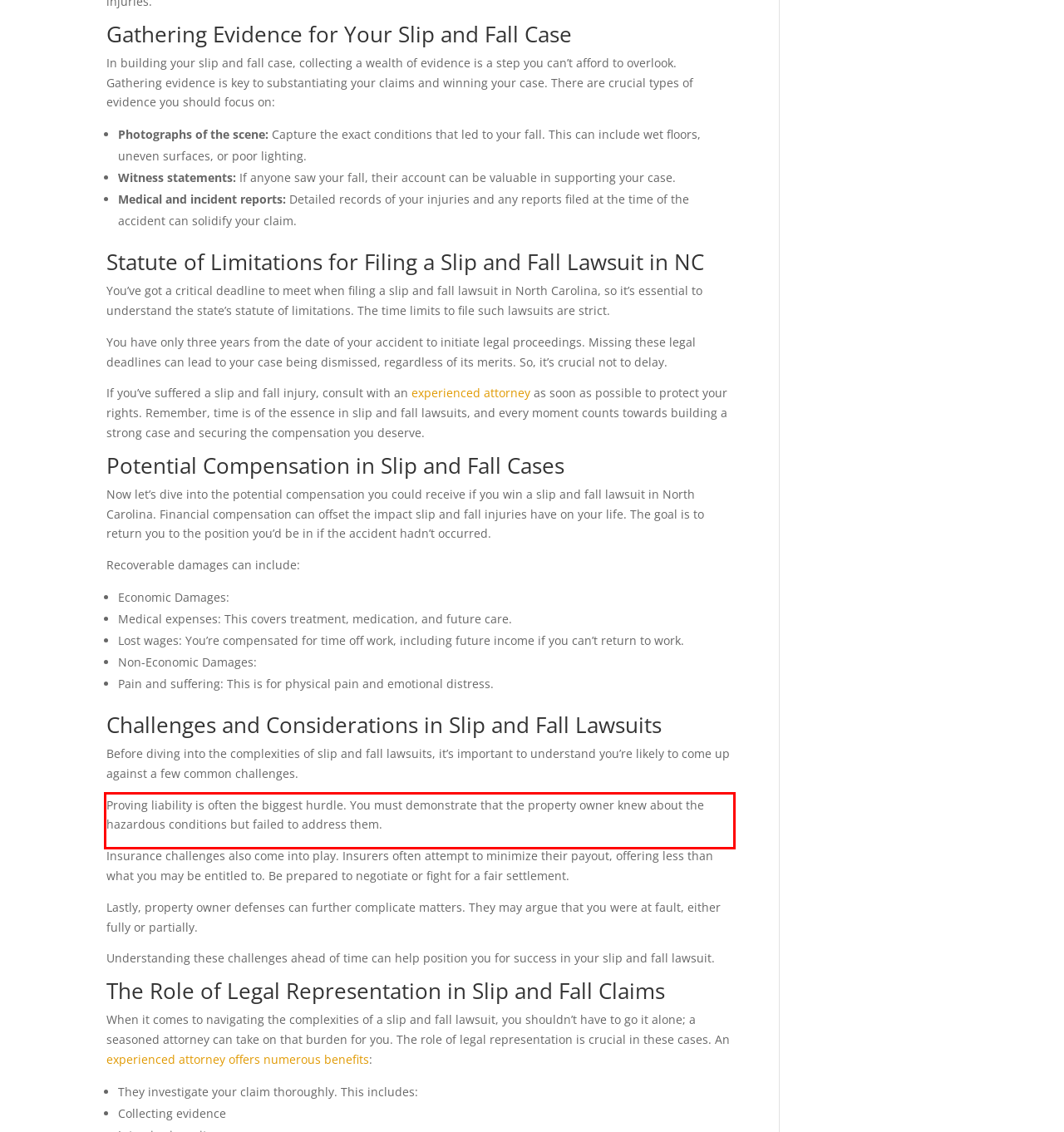Given a screenshot of a webpage containing a red rectangle bounding box, extract and provide the text content found within the red bounding box.

Proving liability is often the biggest hurdle. You must demonstrate that the property owner knew about the hazardous conditions but failed to address them.